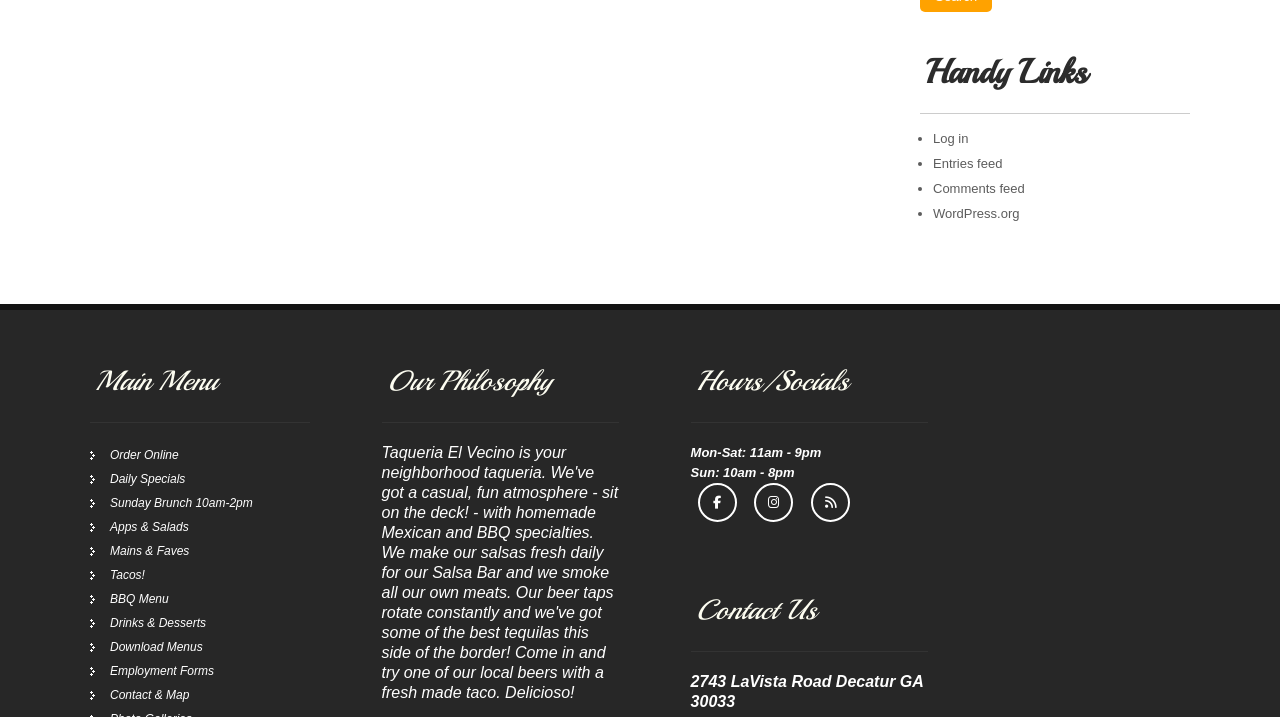What is the name of the restaurant?
Craft a detailed and extensive response to the question.

Although the webpage does not explicitly mention the name of the restaurant, it provides a lot of information about the restaurant's menu, hours, and contact details, suggesting that it is a restaurant's website.